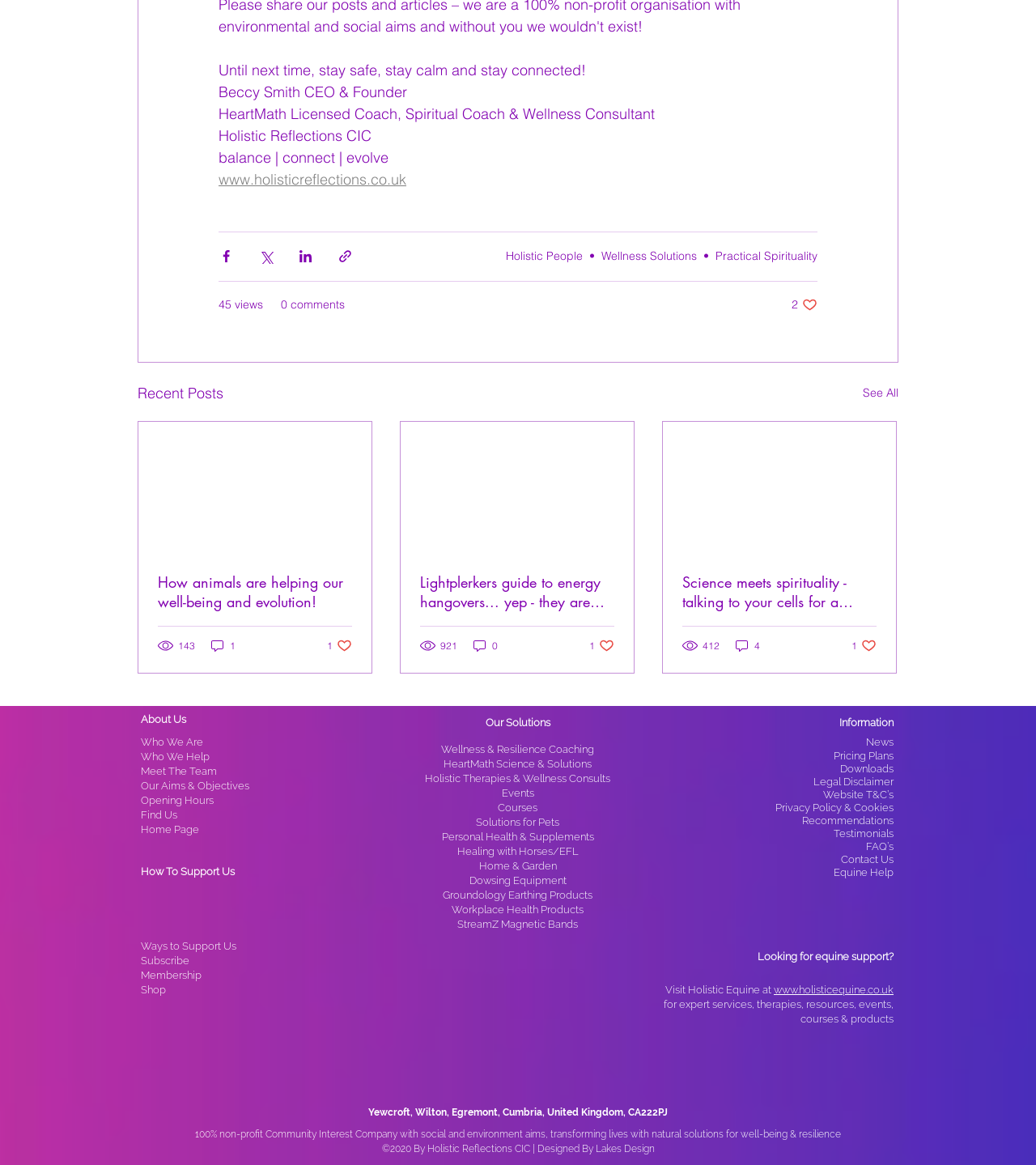Identify the bounding box coordinates of the section to be clicked to complete the task described by the following instruction: "Learn more about Wellness & Resilience Coaching". The coordinates should be four float numbers between 0 and 1, formatted as [left, top, right, bottom].

[0.426, 0.638, 0.573, 0.648]